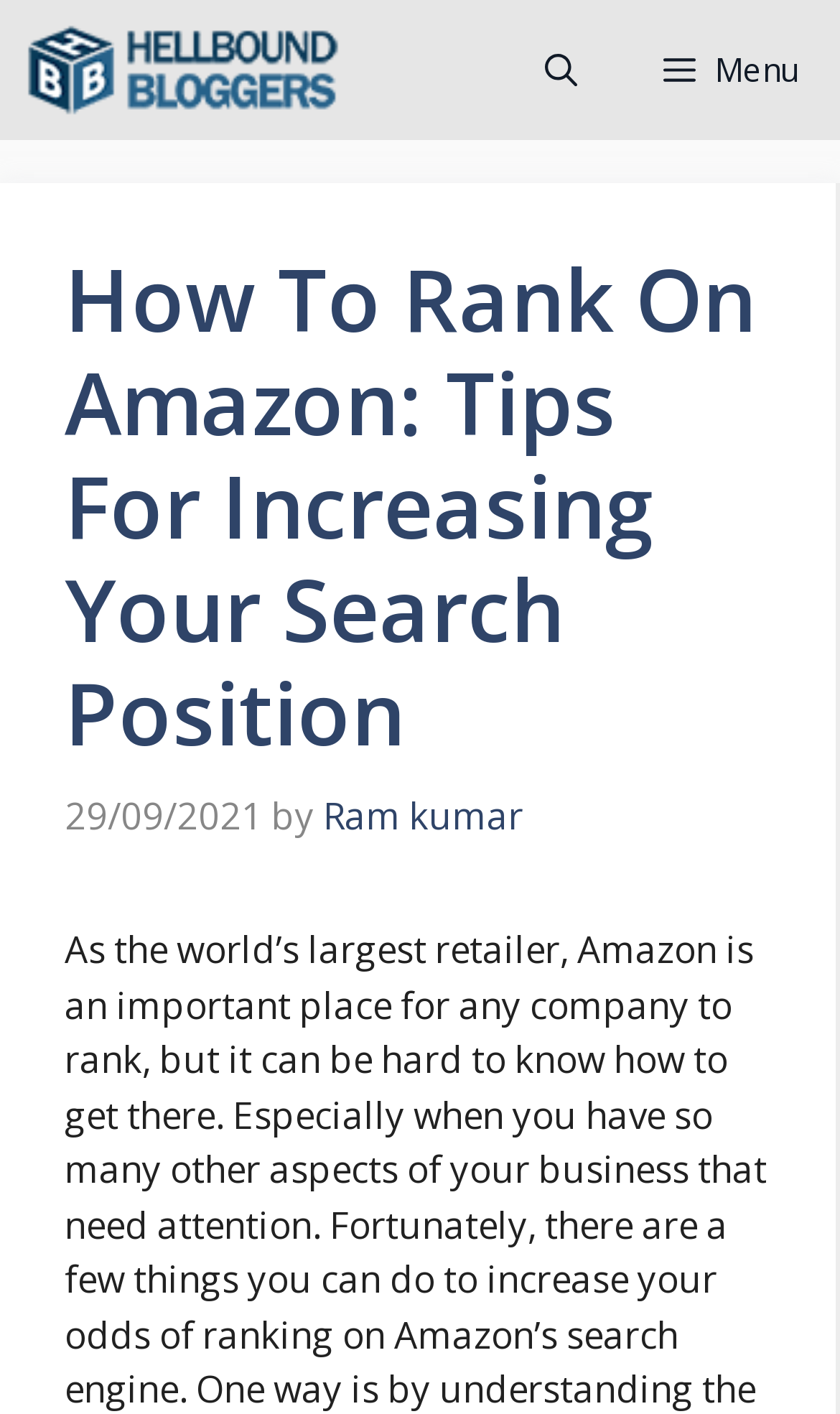What is the name of the blog?
Based on the image, answer the question with as much detail as possible.

I found the answer by looking at the link element with the text 'HellBound Bloggers (HBB)' which is located at the top left corner of the webpage, with a bounding box coordinate of [0.026, 0.0, 0.411, 0.099].